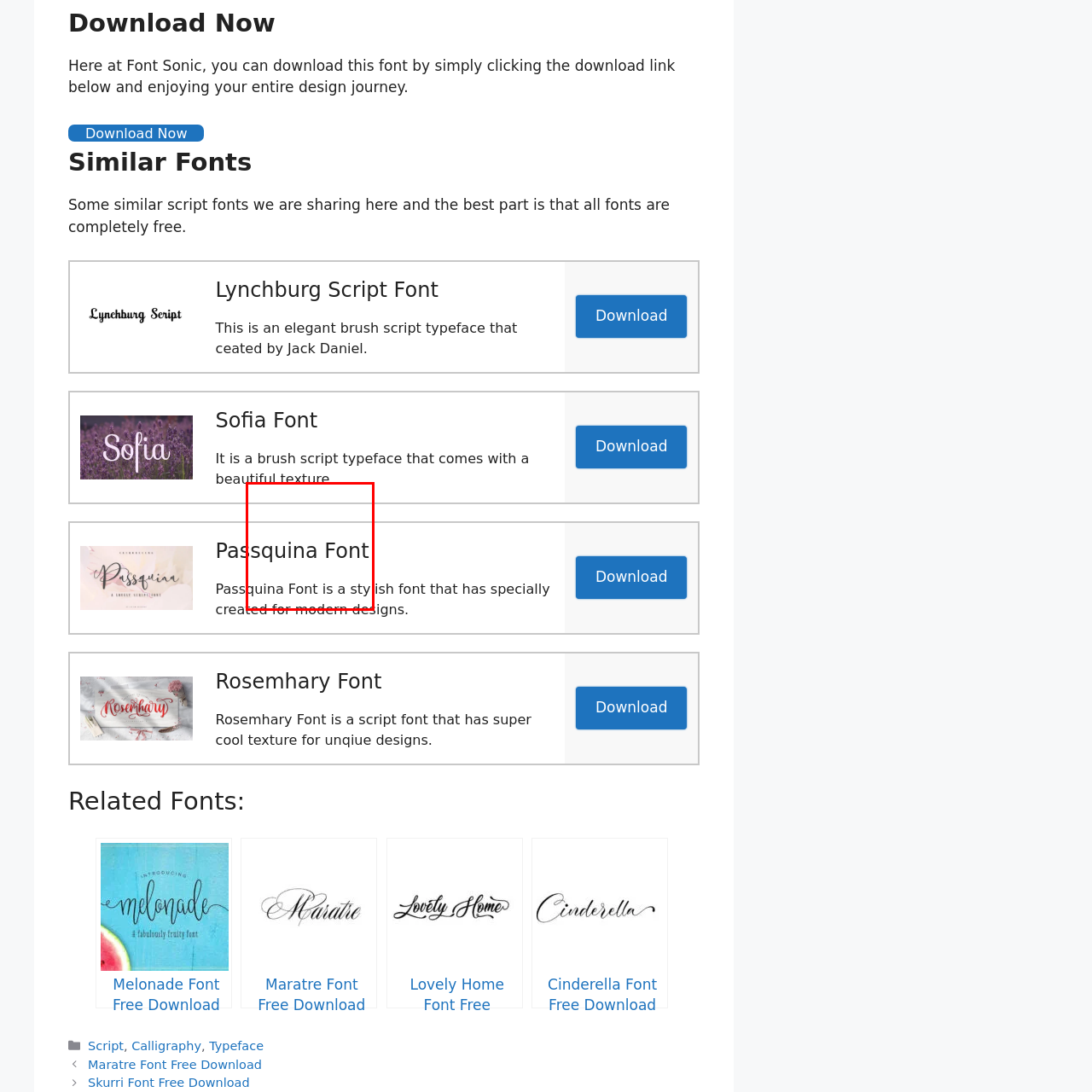What is the nature of the font? Study the image bordered by the red bounding box and answer briefly using a single word or a phrase.

Artistic